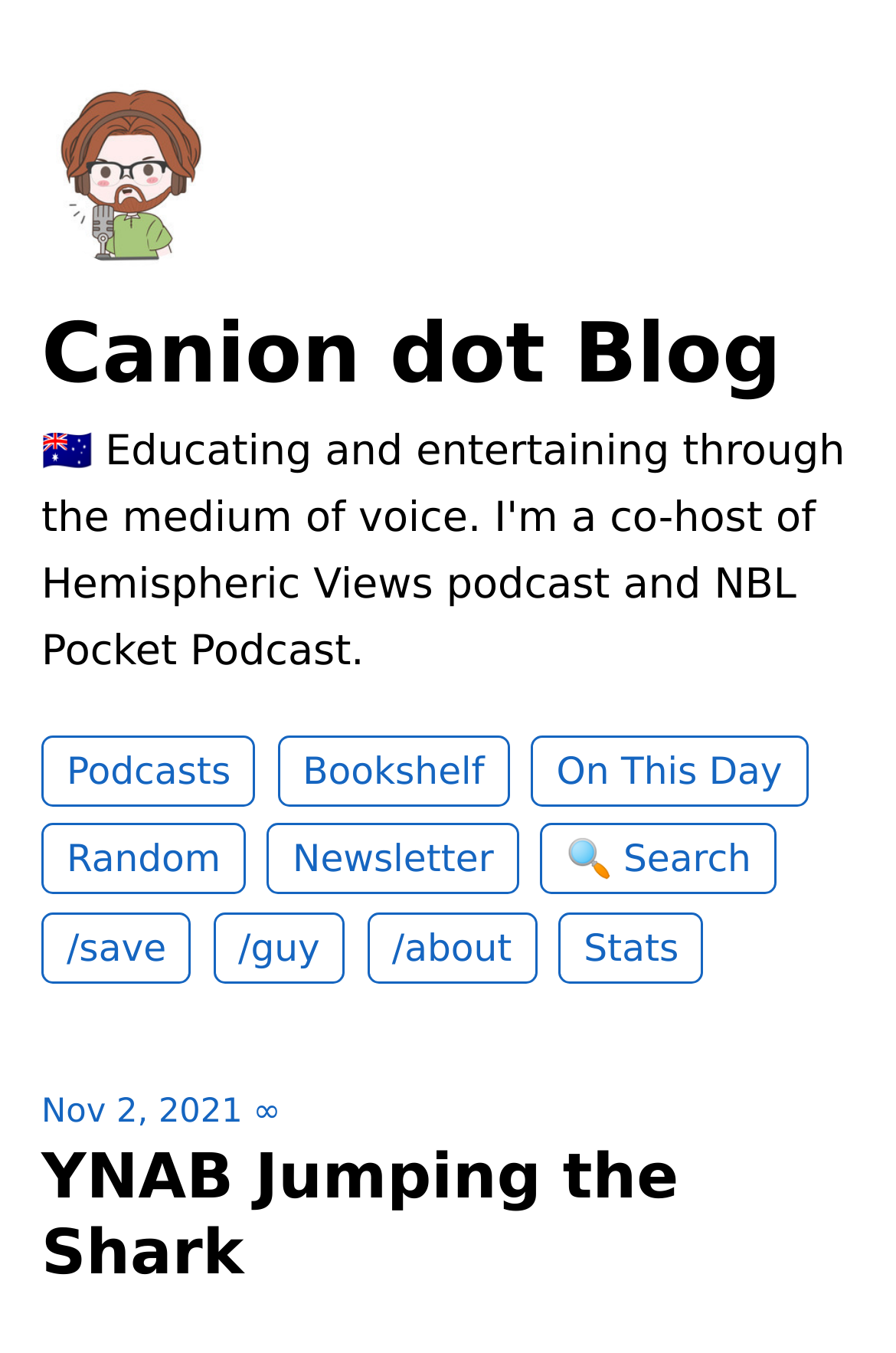Please identify the bounding box coordinates of the element's region that should be clicked to execute the following instruction: "check Stats". The bounding box coordinates must be four float numbers between 0 and 1, i.e., [left, top, right, bottom].

[0.623, 0.674, 0.786, 0.727]